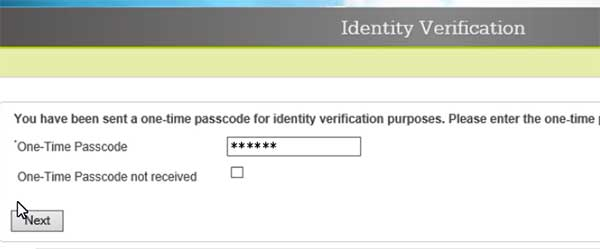What happens if the user does not receive the passcode?
Please provide a comprehensive answer based on the contents of the image.

If the user does not receive the one-time passcode, they can indicate this by checking the checkbox provided, which allows them to request assistance and proceed with the identity verification process.